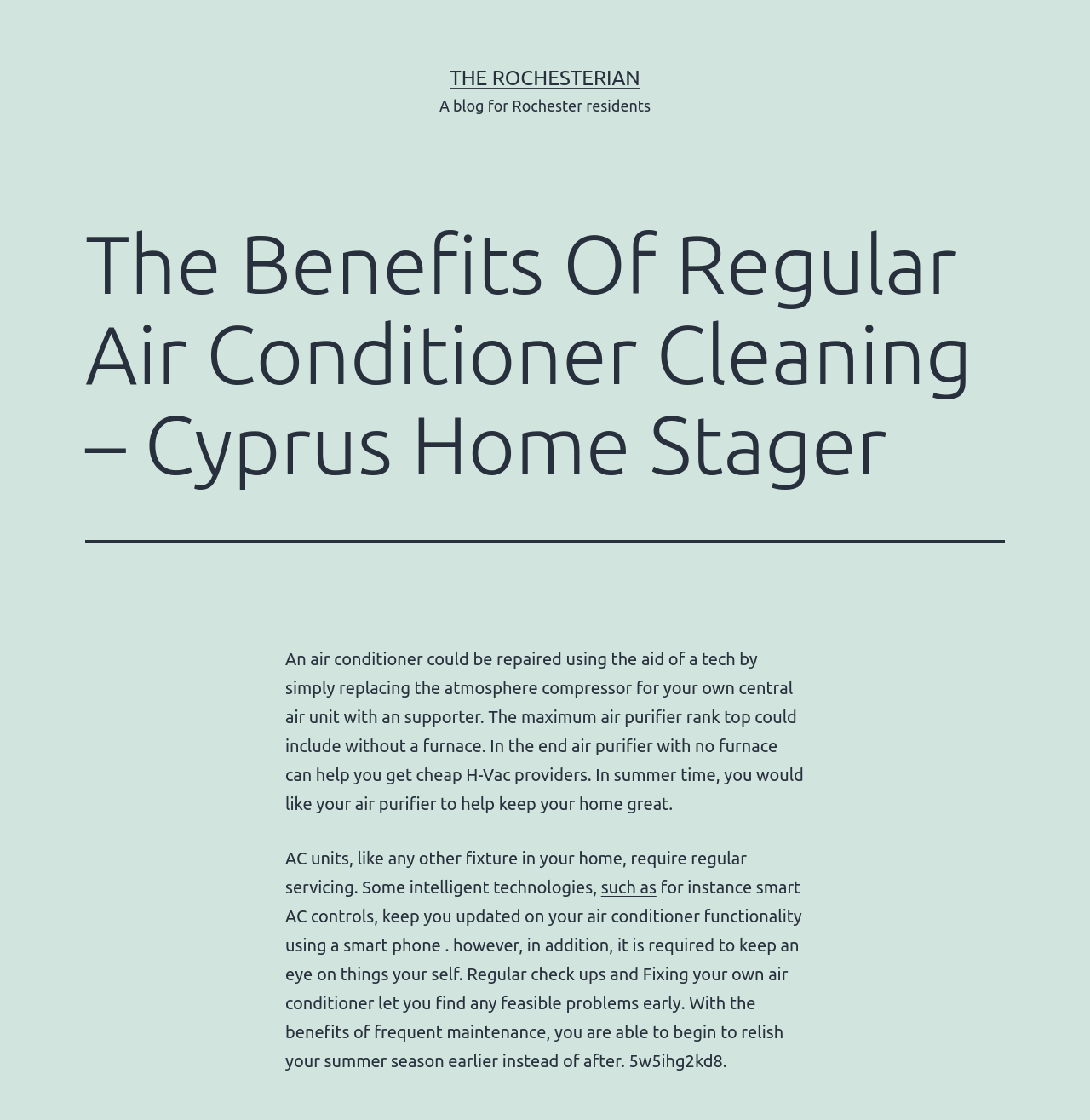From the details in the image, provide a thorough response to the question: What is mentioned as an alternative to a furnace?

The static text on the webpage mentions 'The maximum air purifier rank top could include without a furnace.' This suggests that an air purifier is being mentioned as an alternative to a furnace.